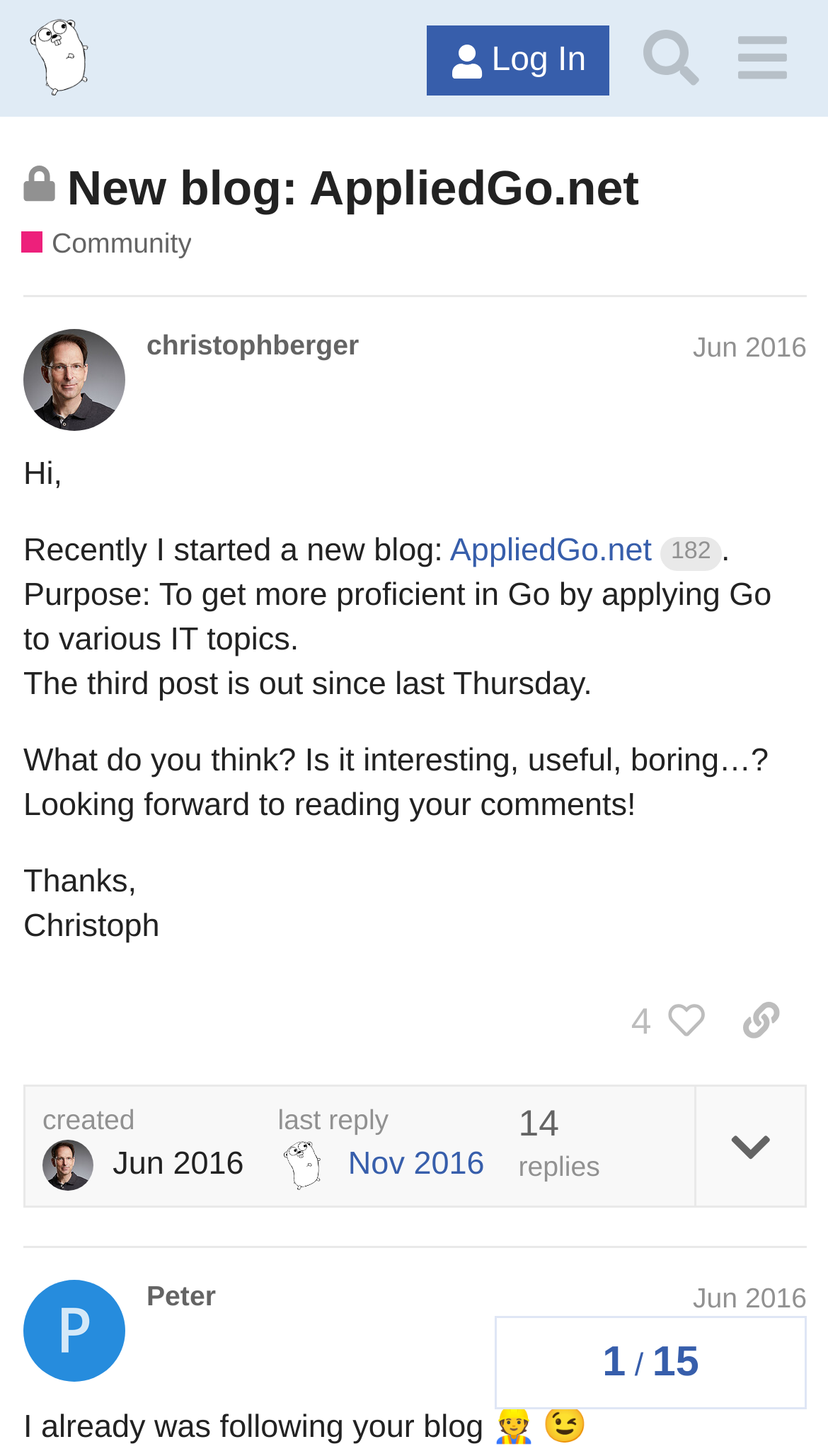How many people liked this post?
Examine the image and give a concise answer in one word or a short phrase.

4 people